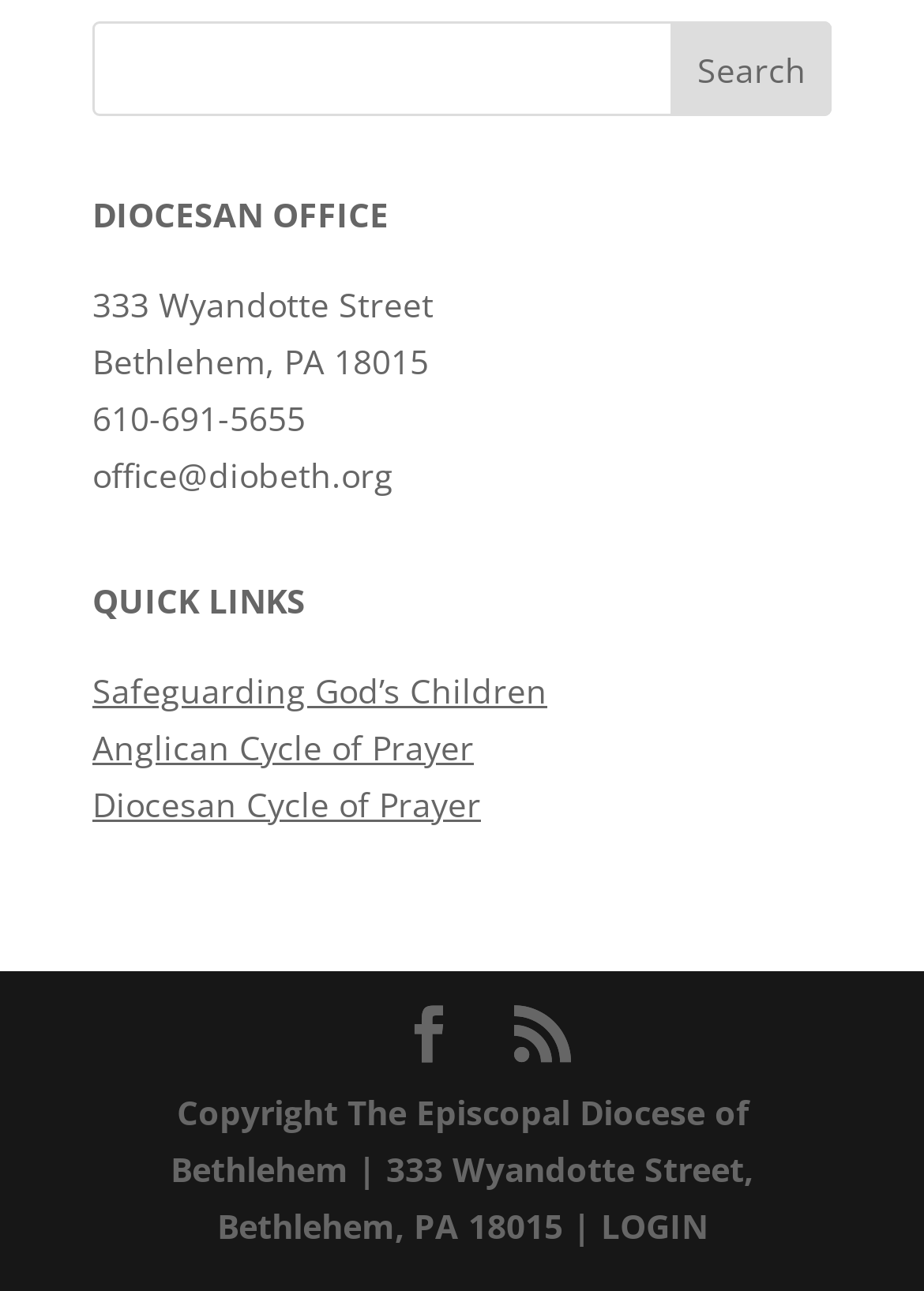Respond with a single word or phrase:
What is the email address of the Diocesan Office?

office@diobeth.org